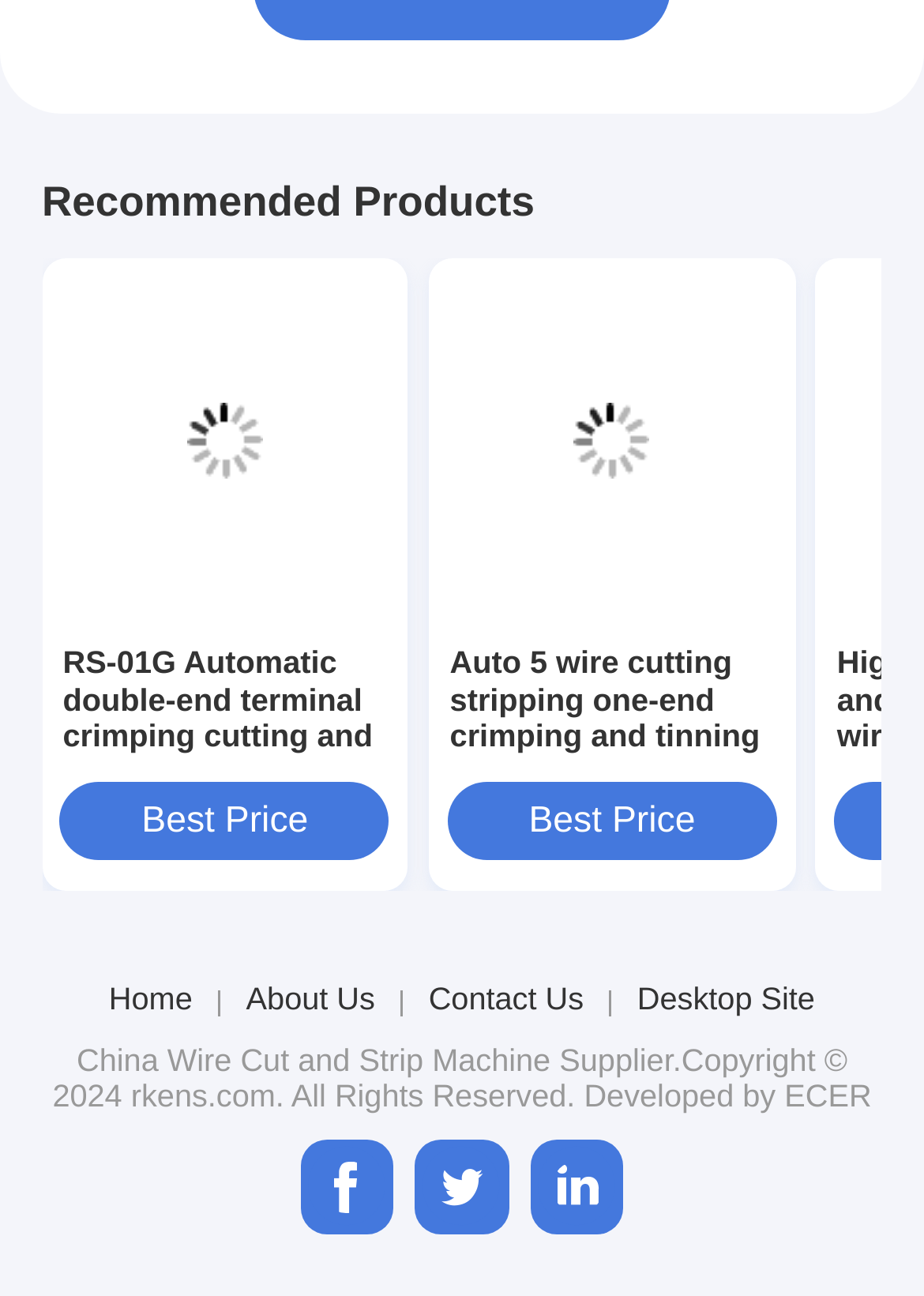What social media platforms are linked?
Please provide a single word or phrase answer based on the image.

facebook, twitter, linkedin